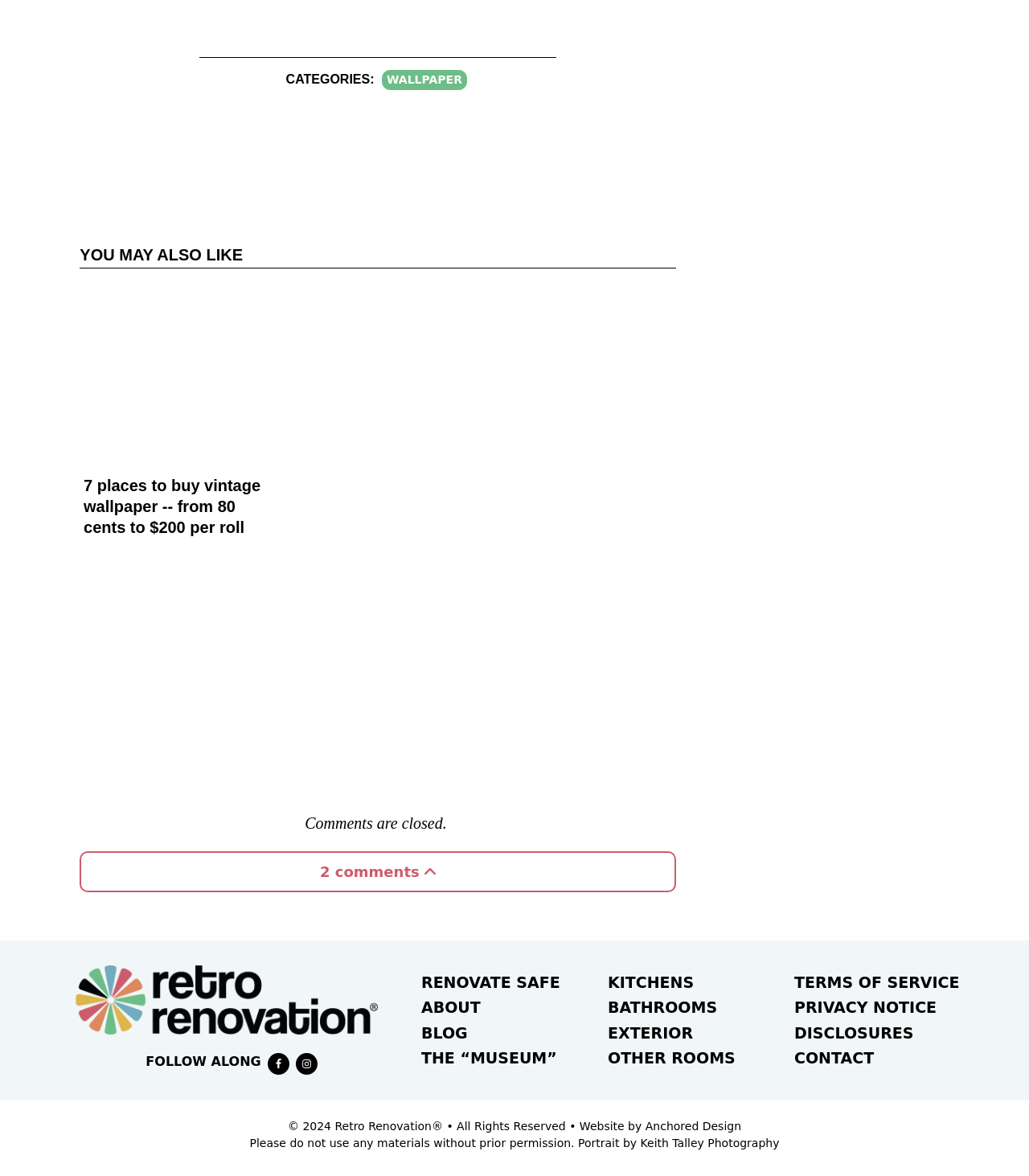How many comments are there on this page?
Examine the image closely and answer the question with as much detail as possible.

I found the number of comments by looking at the StaticText element with the text '2 comments' at coordinates [0.311, 0.734, 0.412, 0.748]. This element is a sibling of the 'Comments are closed.' text, which suggests that it is related to the comment section.